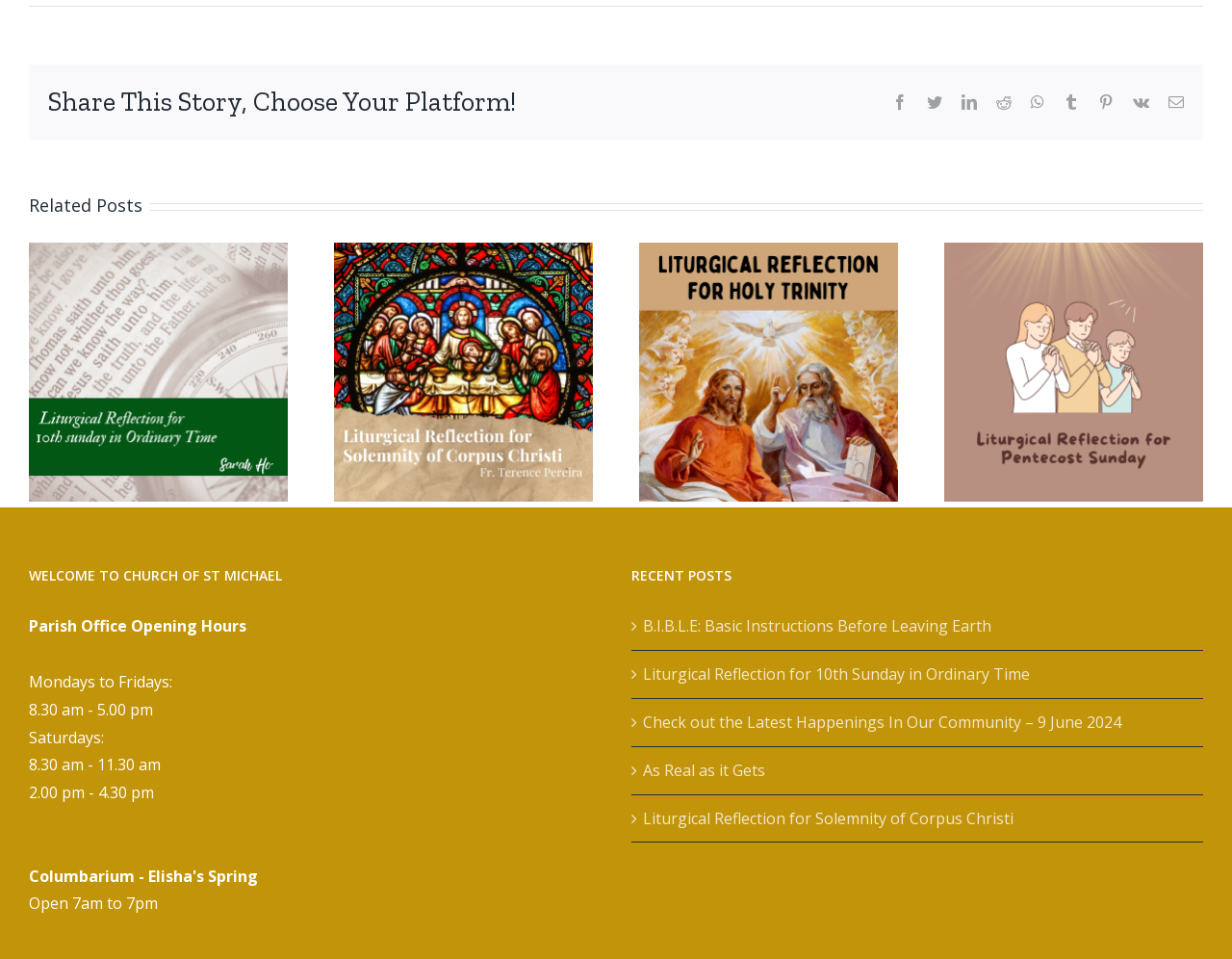Determine the bounding box coordinates for the UI element described. Format the coordinates as (top-left x, top-left y, bottom-right x, bottom-right y) and ensure all values are between 0 and 1. Element description: Liturgical Reflection for Pentecost Sunday

[0.576, 0.354, 0.746, 0.464]